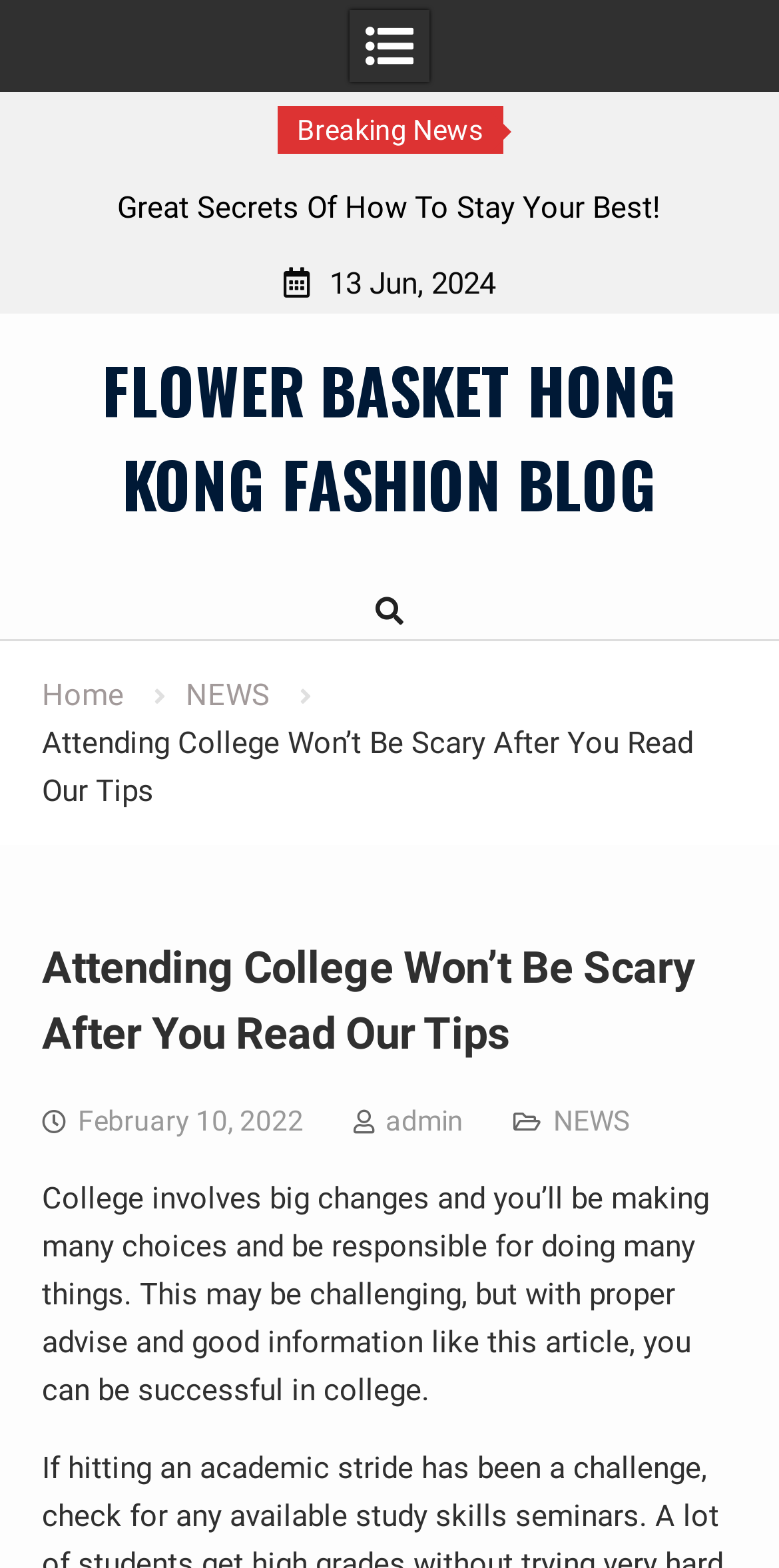Using the description: "February 10, 2022February 10, 2022", identify the bounding box of the corresponding UI element in the screenshot.

[0.1, 0.705, 0.389, 0.725]